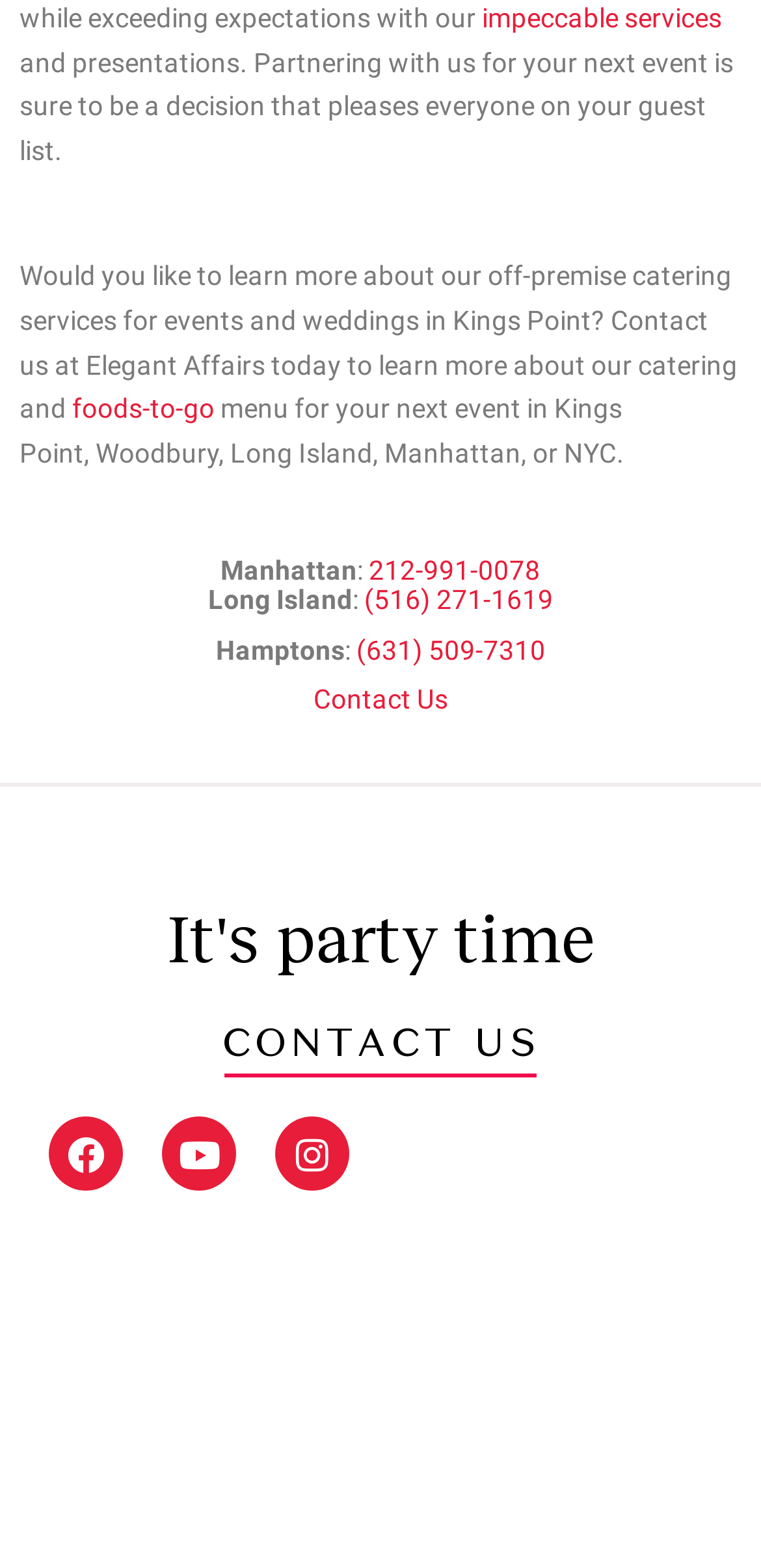Can you specify the bounding box coordinates of the area that needs to be clicked to fulfill the following instruction: "Contact Us"?

[0.412, 0.436, 0.588, 0.456]